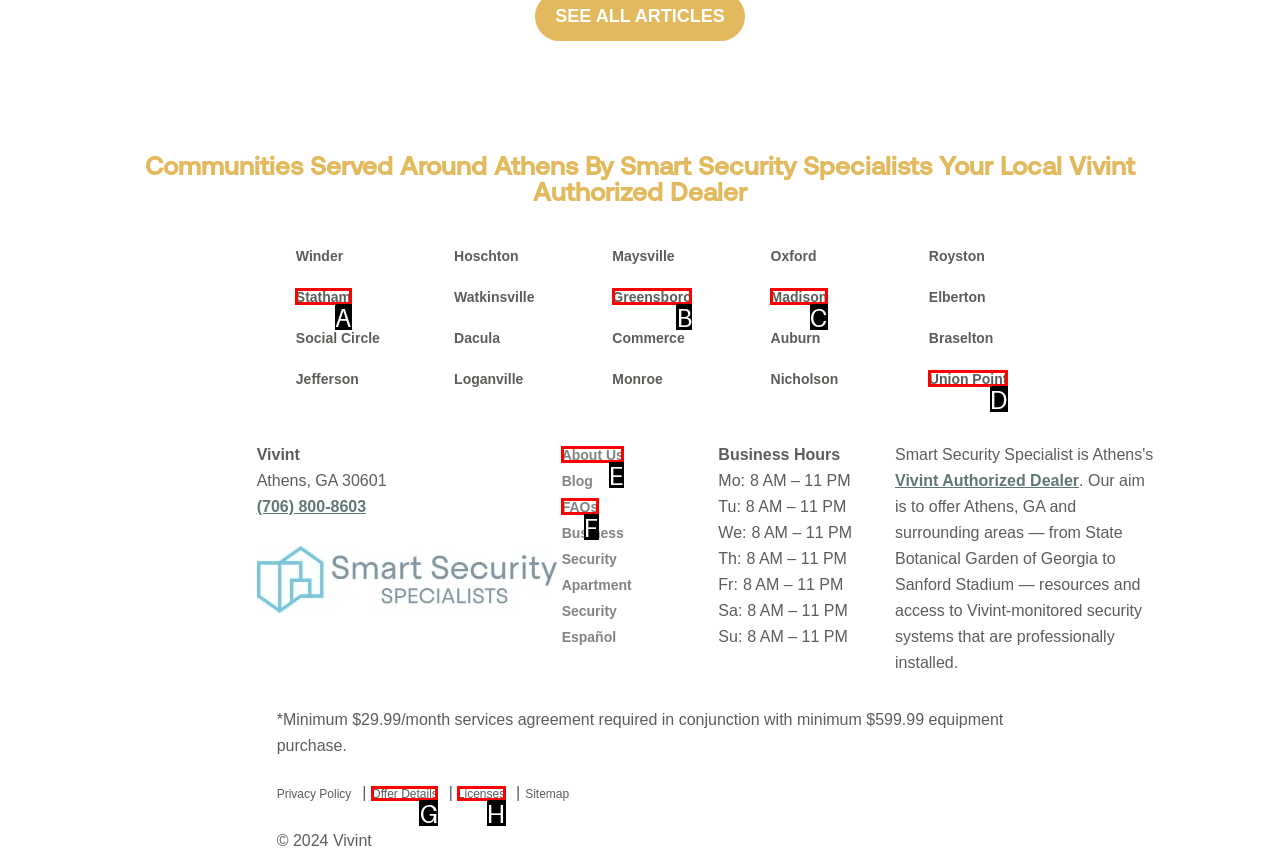Pick the HTML element that should be clicked to execute the task: go to home page
Respond with the letter corresponding to the correct choice.

None